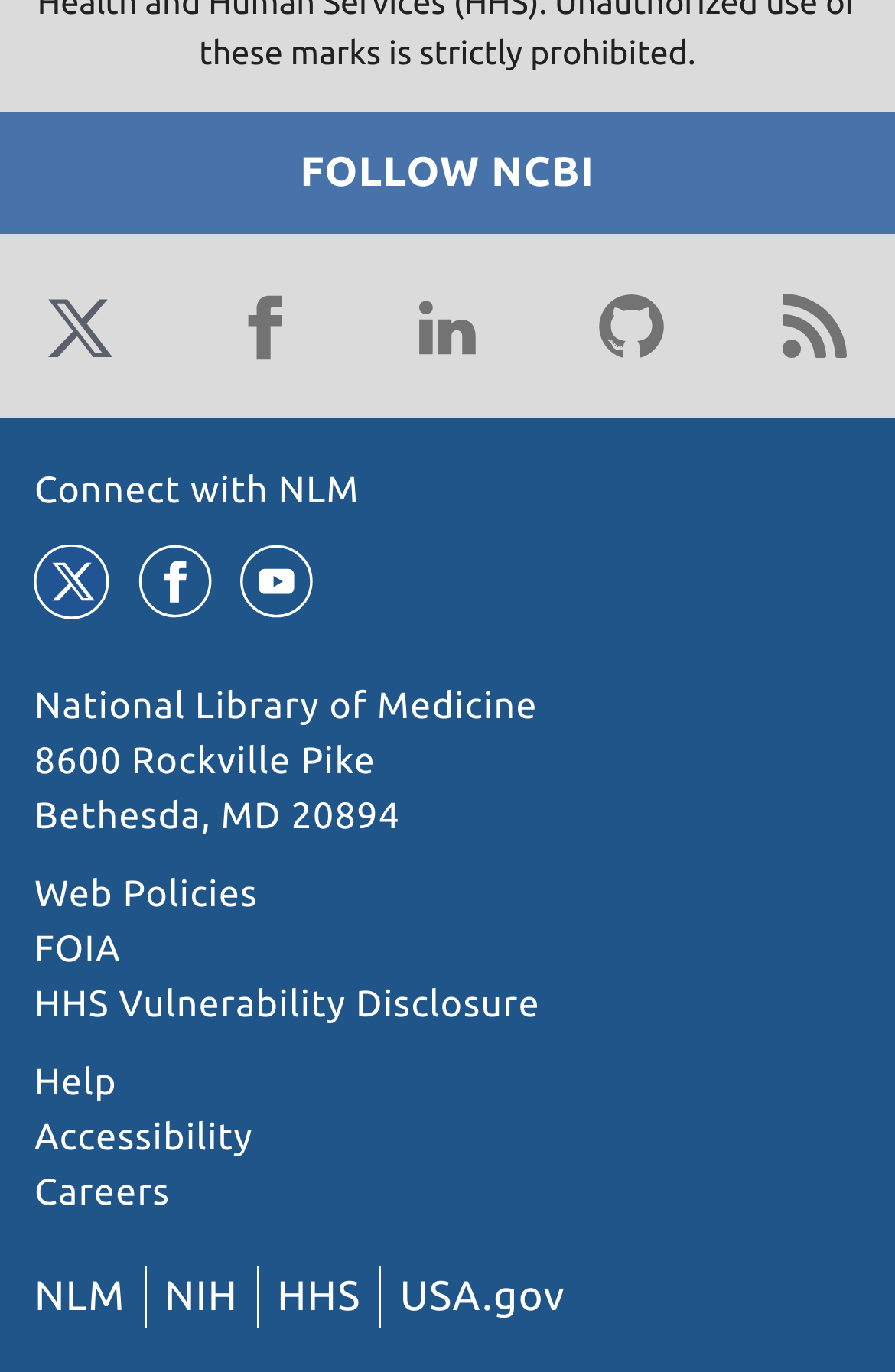Using the elements shown in the image, answer the question comprehensively: What is the purpose of the 'Connect with NLM' link?

The 'Connect with NLM' link is likely intended to allow users to connect with the National Library of Medicine on various social media platforms. This is inferred by the presence of social media logos and links nearby, which suggest that the link is related to social media connectivity.